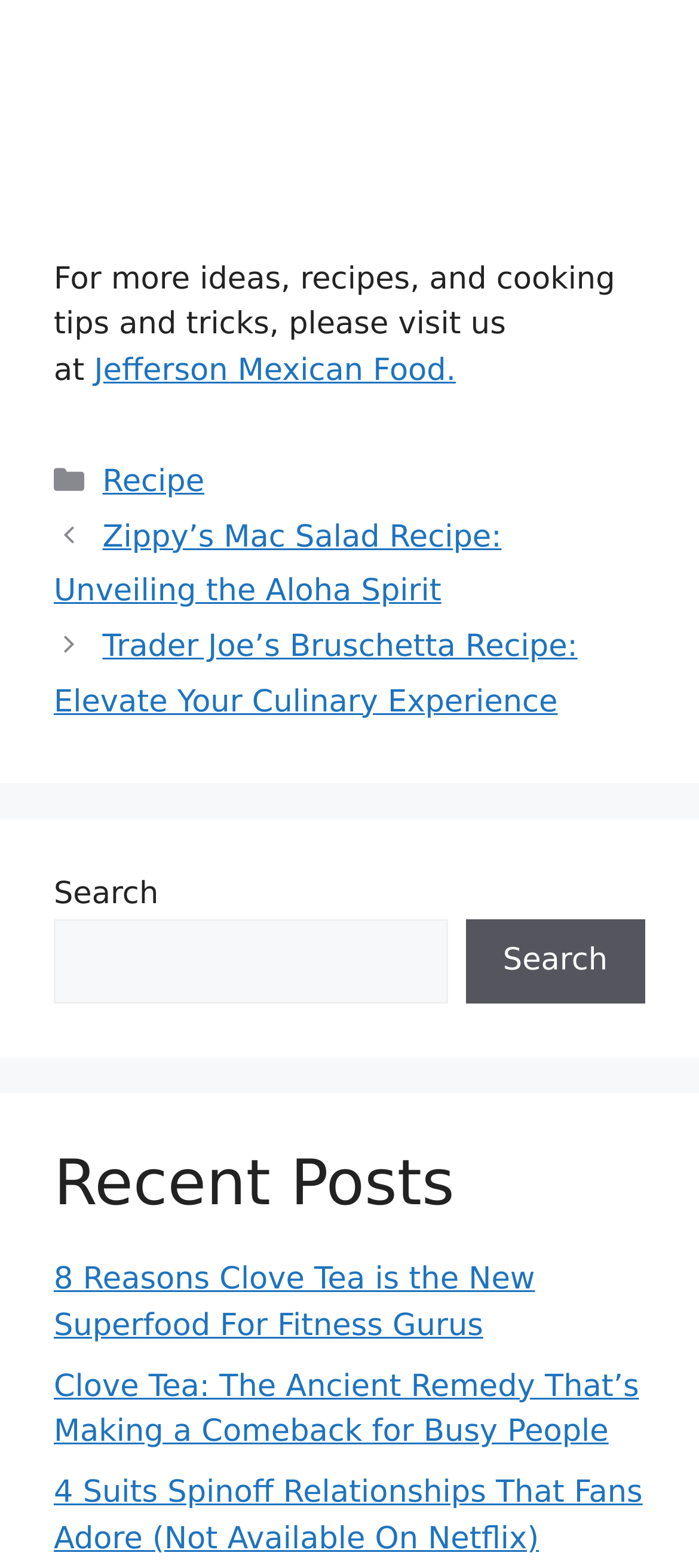Respond to the following question with a brief word or phrase:
What is the purpose of the search bar?

To search the website